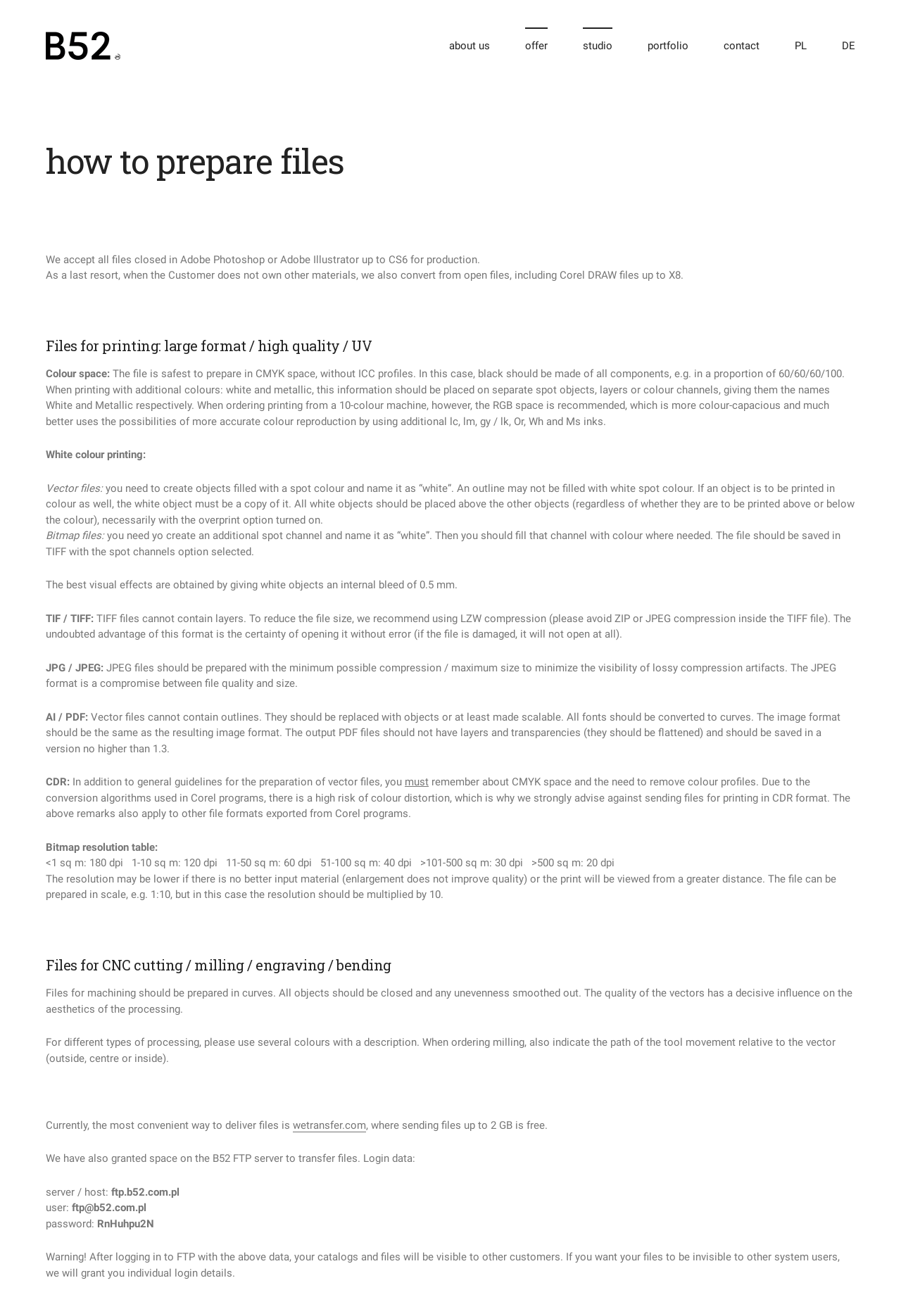Respond to the question below with a single word or phrase: What is the recommended colour space for file preparation?

CMYK